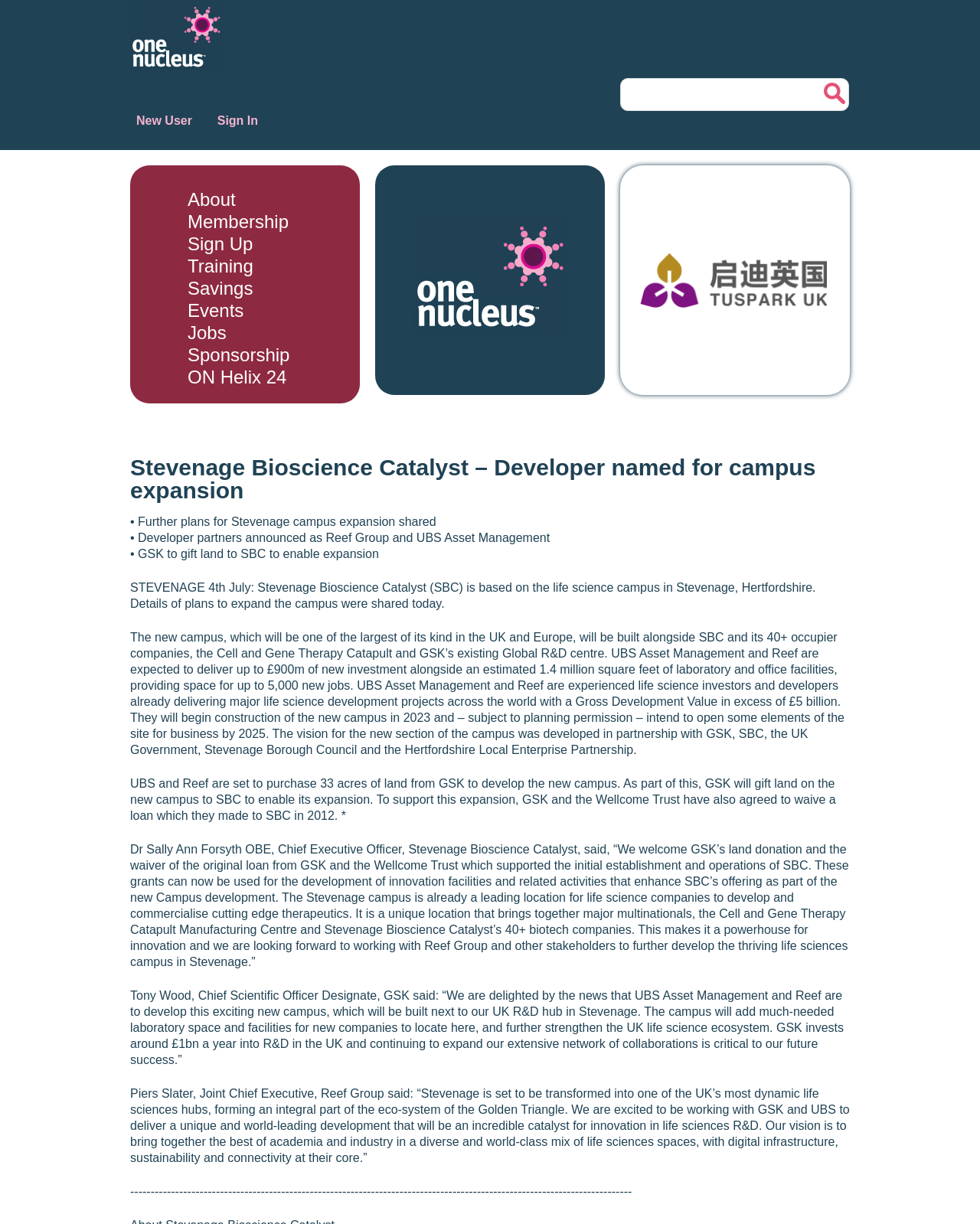Locate the bounding box coordinates of the UI element described by: "About". Provide the coordinates as four float numbers between 0 and 1, formatted as [left, top, right, bottom].

[0.188, 0.154, 0.316, 0.172]